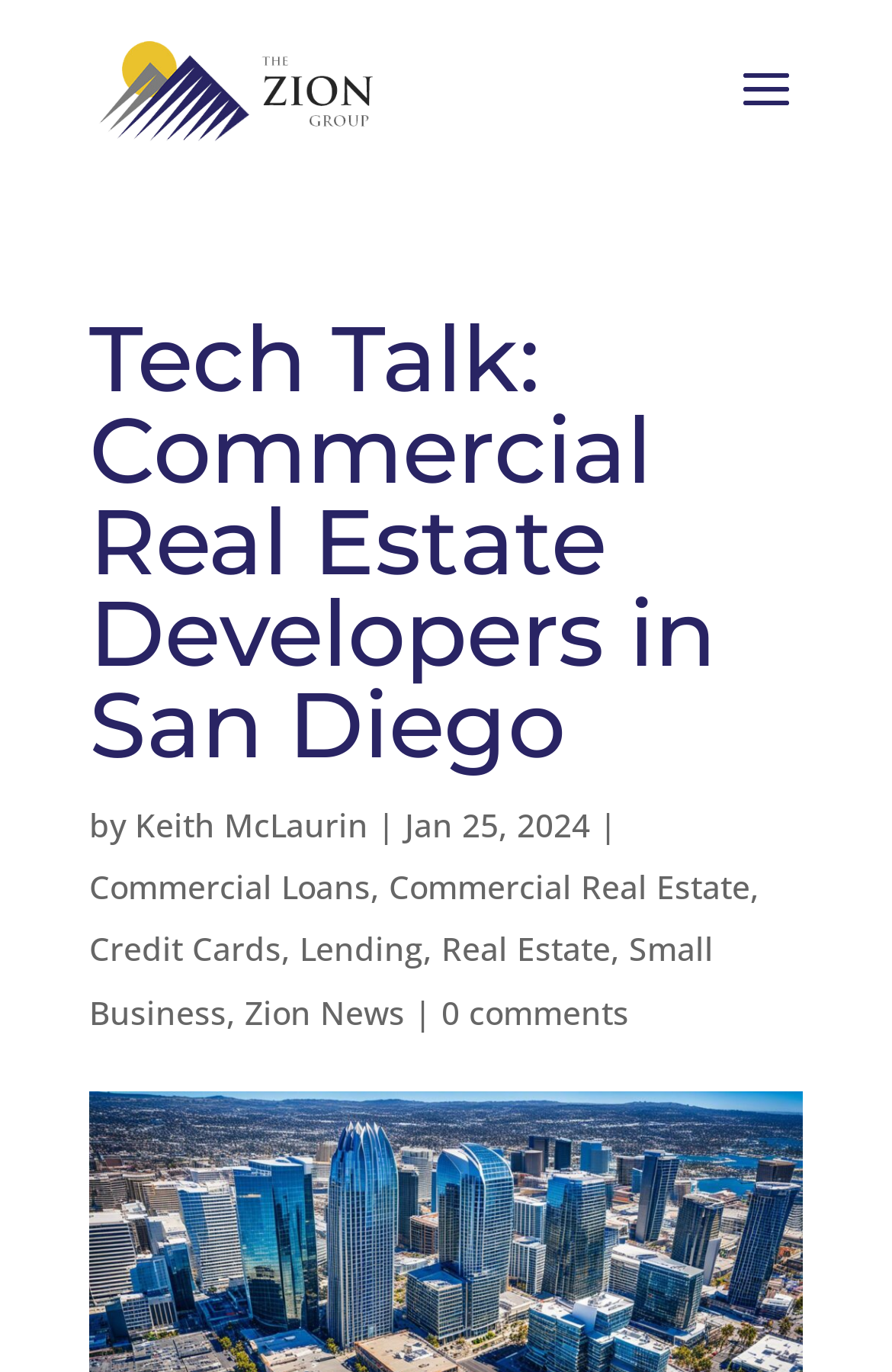Locate the bounding box of the UI element described by: "Lending" in the given webpage screenshot.

[0.336, 0.676, 0.474, 0.708]